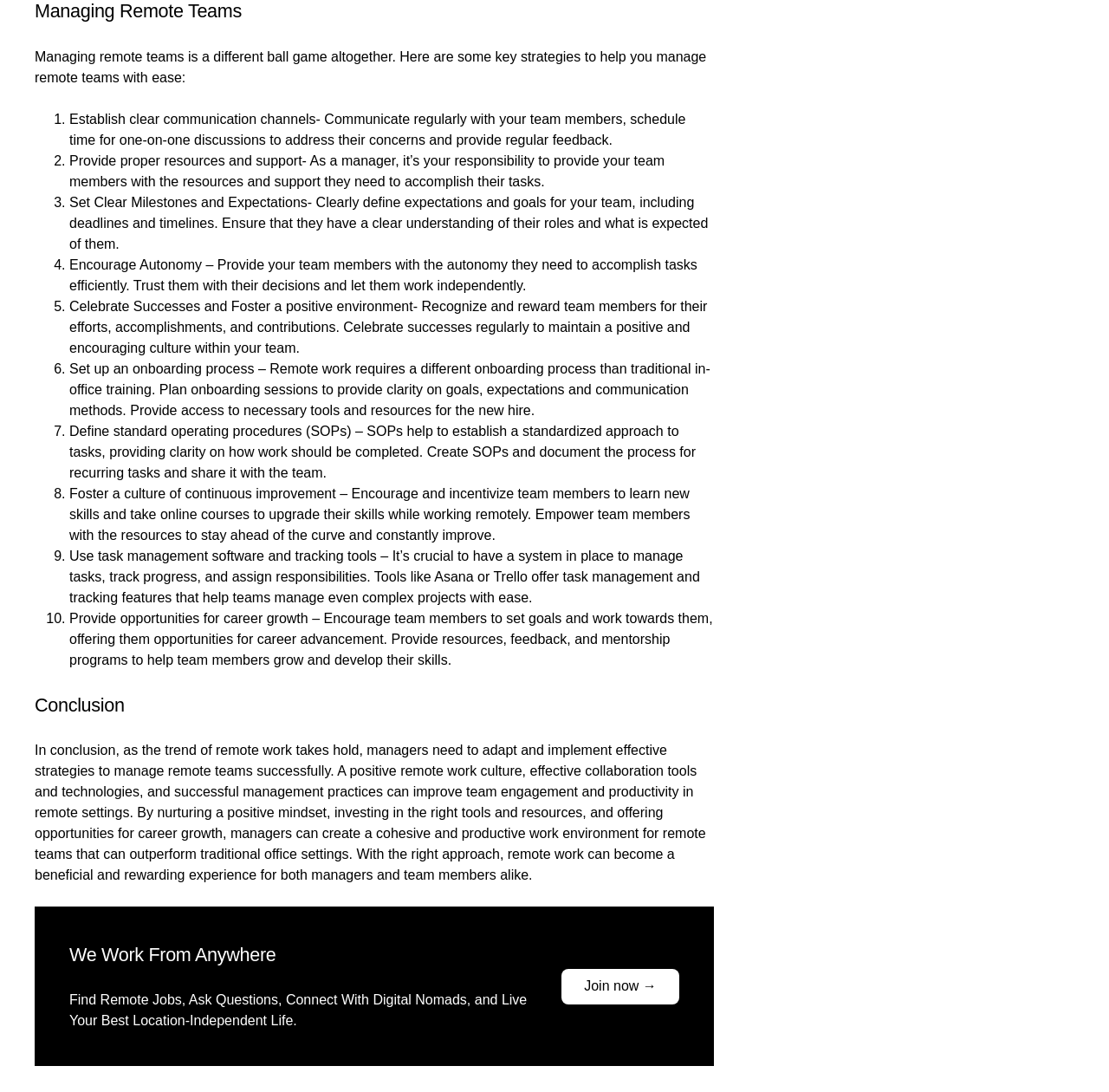How many strategies are listed for managing remote teams?
Answer the question with a thorough and detailed explanation.

The webpage lists out 10 key strategies for managing remote teams, which are numbered from 1 to 10. These strategies include establishing clear communication channels, providing proper resources and support, setting clear milestones and expectations, and more.